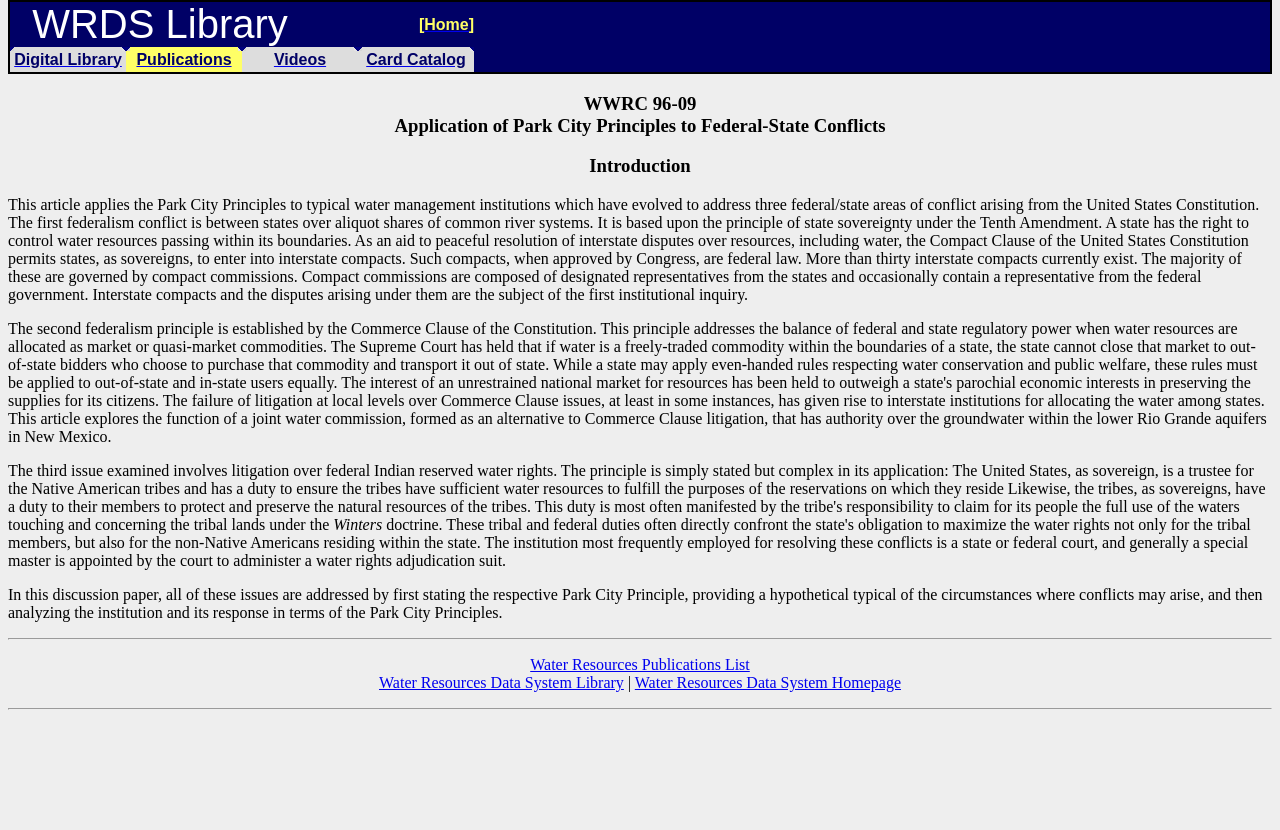Locate the bounding box of the UI element described in the following text: "Contact us".

None